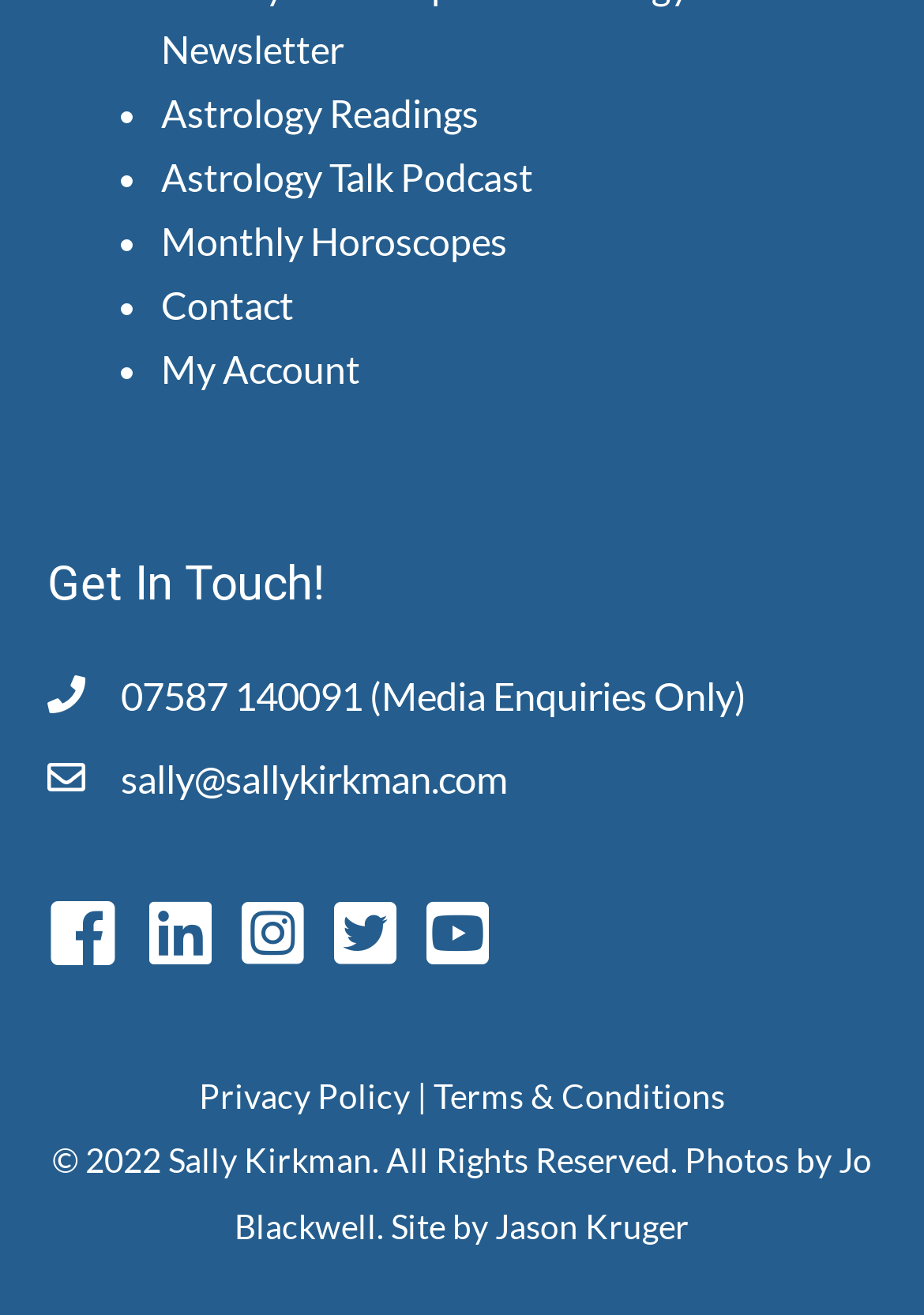Please identify the bounding box coordinates of the element I should click to complete this instruction: 'Click on Astrology Readings'. The coordinates should be given as four float numbers between 0 and 1, like this: [left, top, right, bottom].

[0.174, 0.068, 0.518, 0.102]